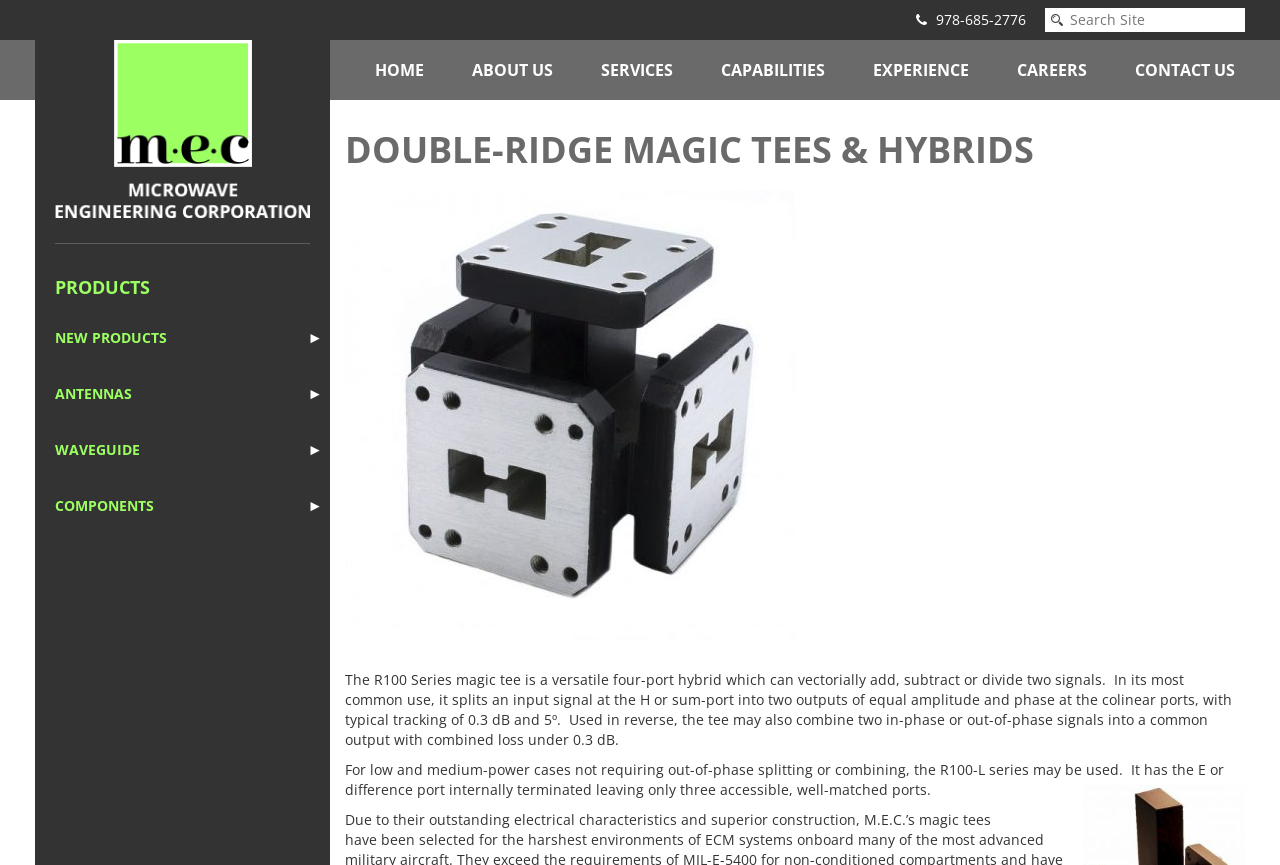Using the provided element description: "The 5 Best Post-workout Carbs", determine the bounding box coordinates of the corresponding UI element in the screenshot.

None